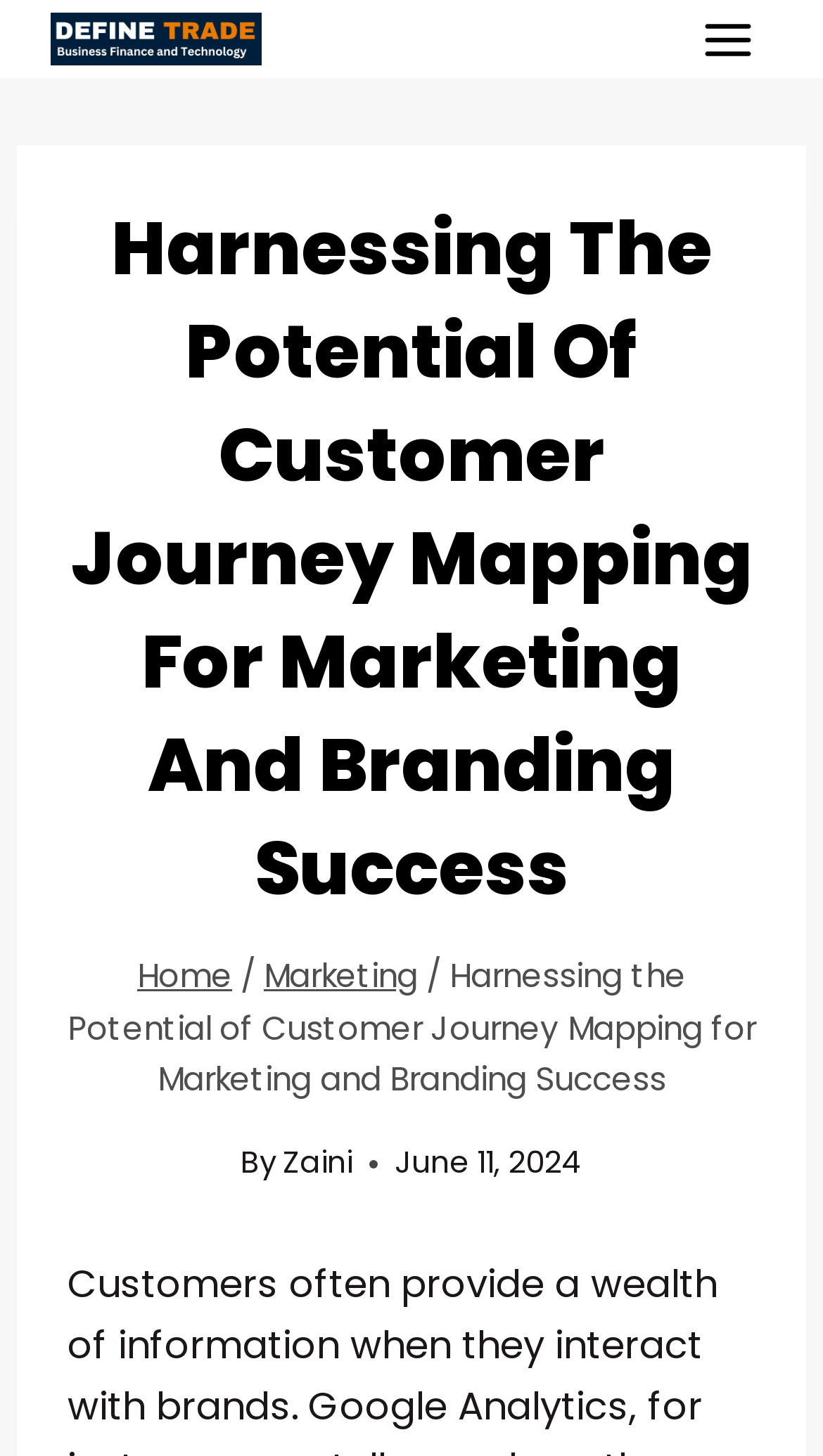Using the information from the screenshot, answer the following question thoroughly:
When was the article published?

The publication date of the article can be determined by looking at the time element which shows 'June 11, 2024' as the publication date.